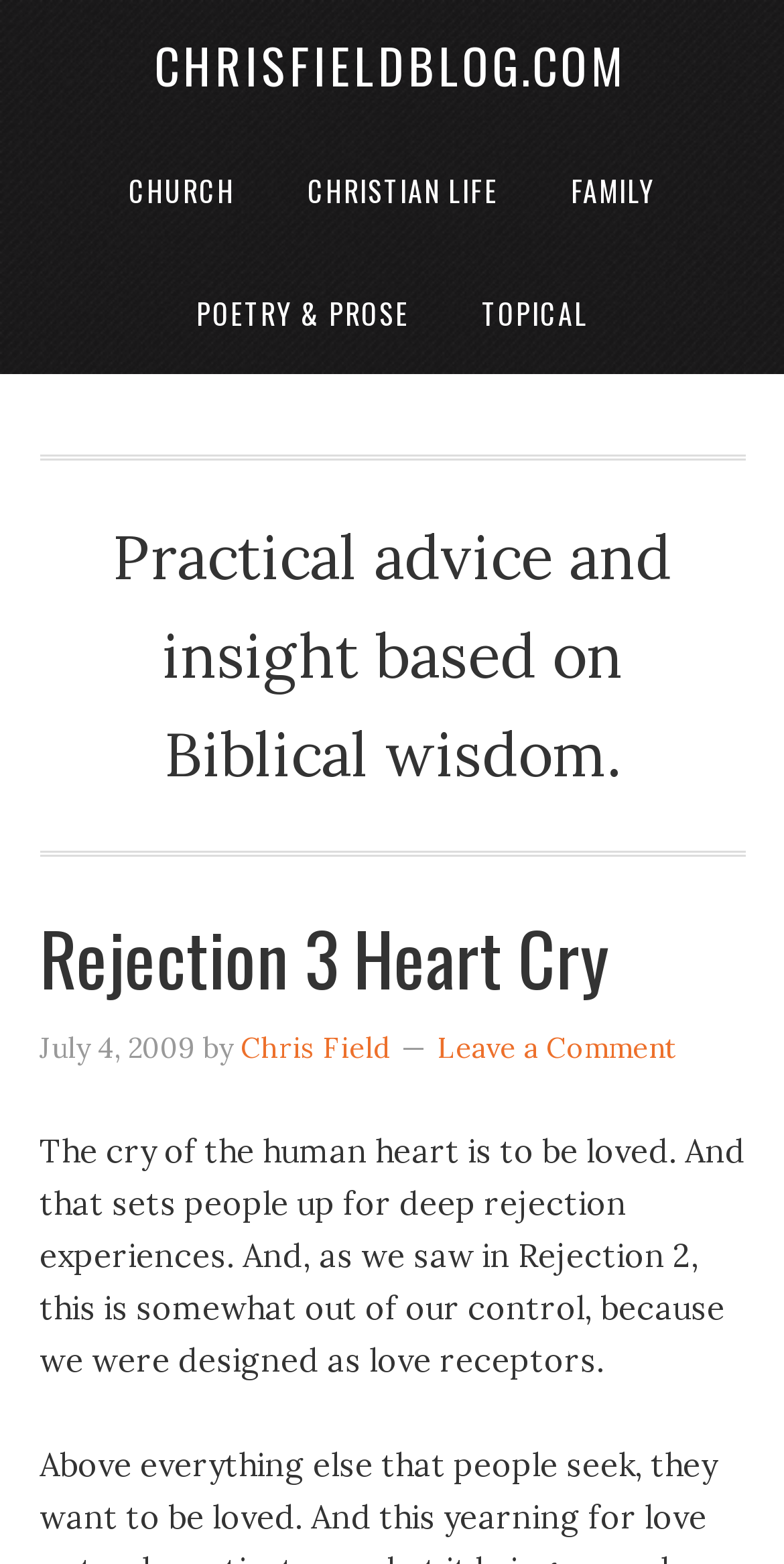Identify the bounding box coordinates of the section to be clicked to complete the task described by the following instruction: "view Chris Field's profile". The coordinates should be four float numbers between 0 and 1, formatted as [left, top, right, bottom].

[0.306, 0.659, 0.496, 0.682]